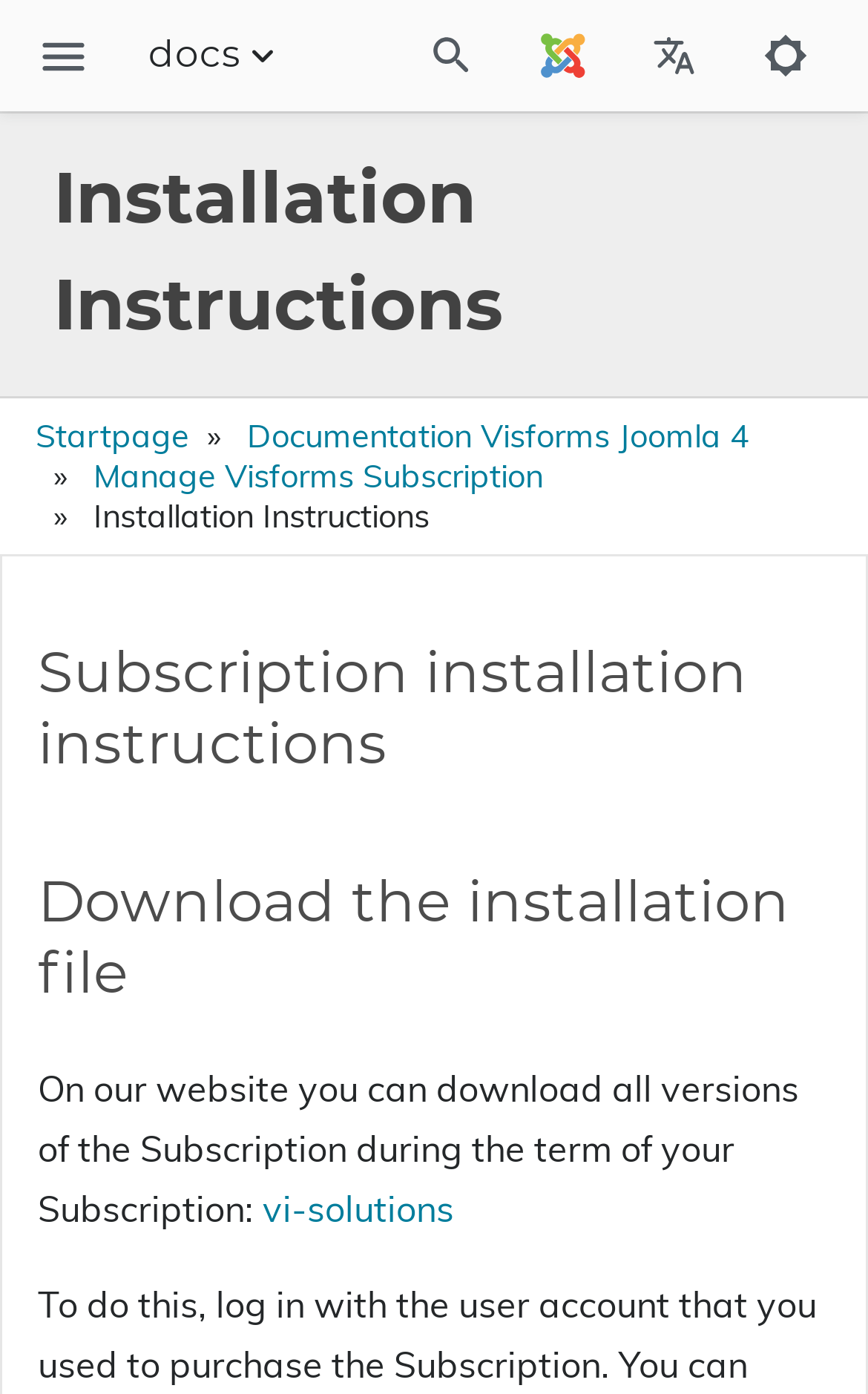How many links are present in the breadcrumbs navigation?
Using the image as a reference, give a one-word or short phrase answer.

3